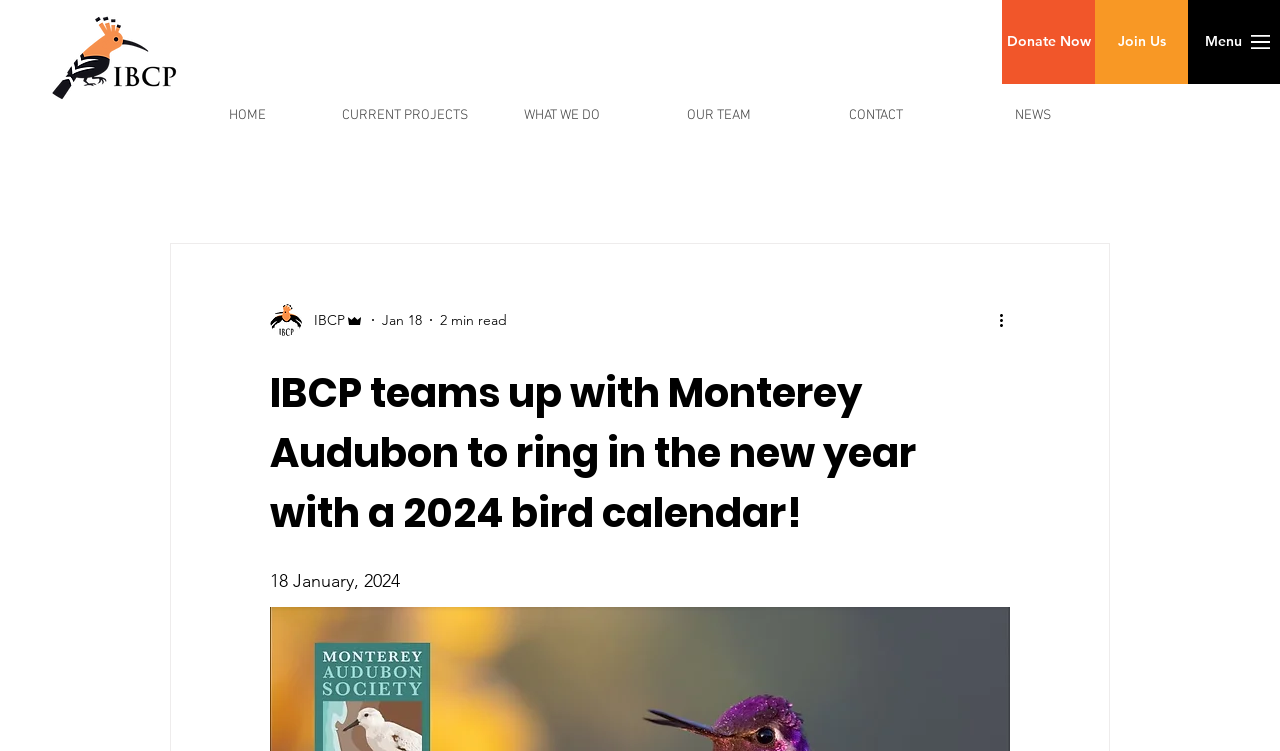Respond with a single word or phrase to the following question:
What is the date mentioned in the article?

18 January, 2024